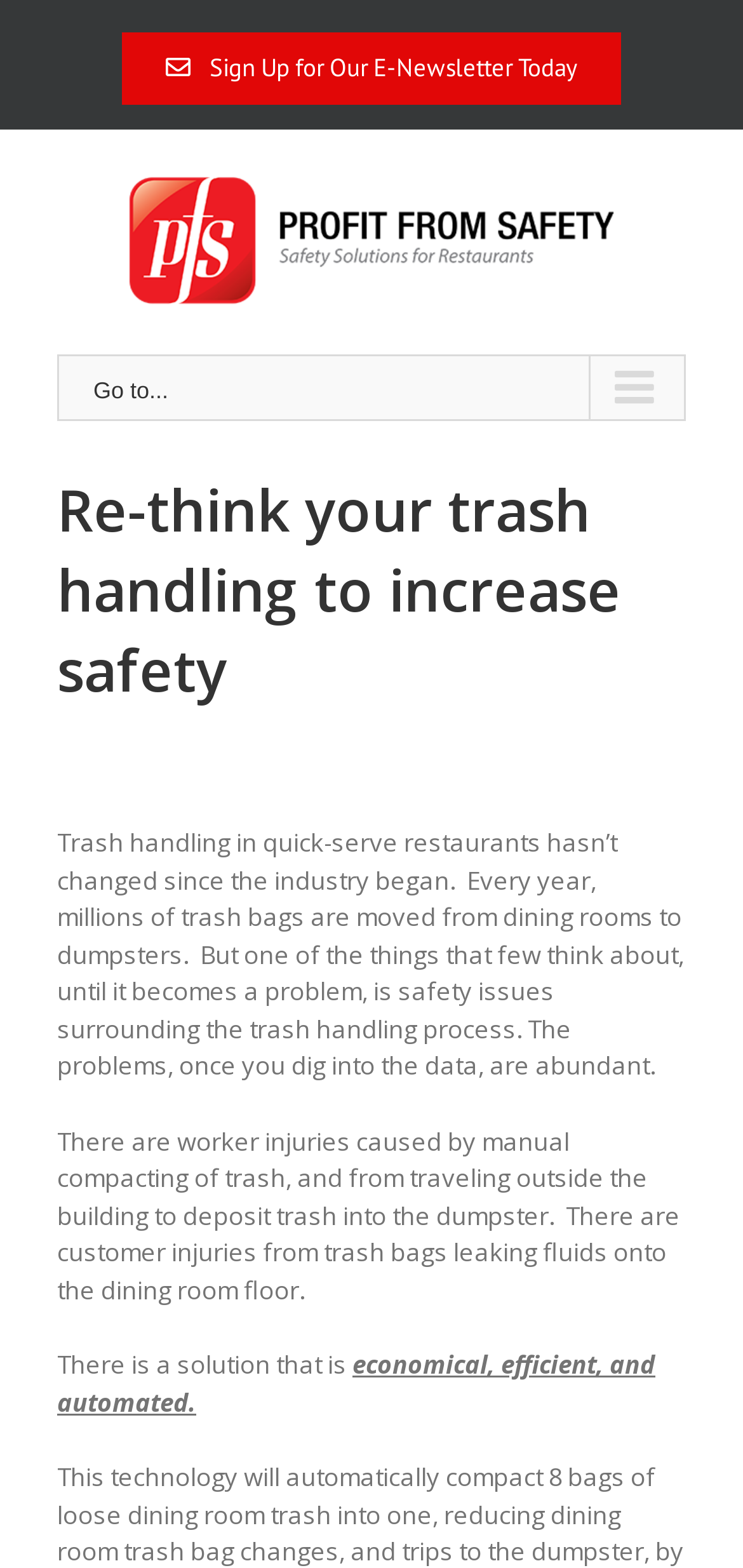Give a concise answer of one word or phrase to the question: 
What is the main issue with traditional trash handling?

Safety issues